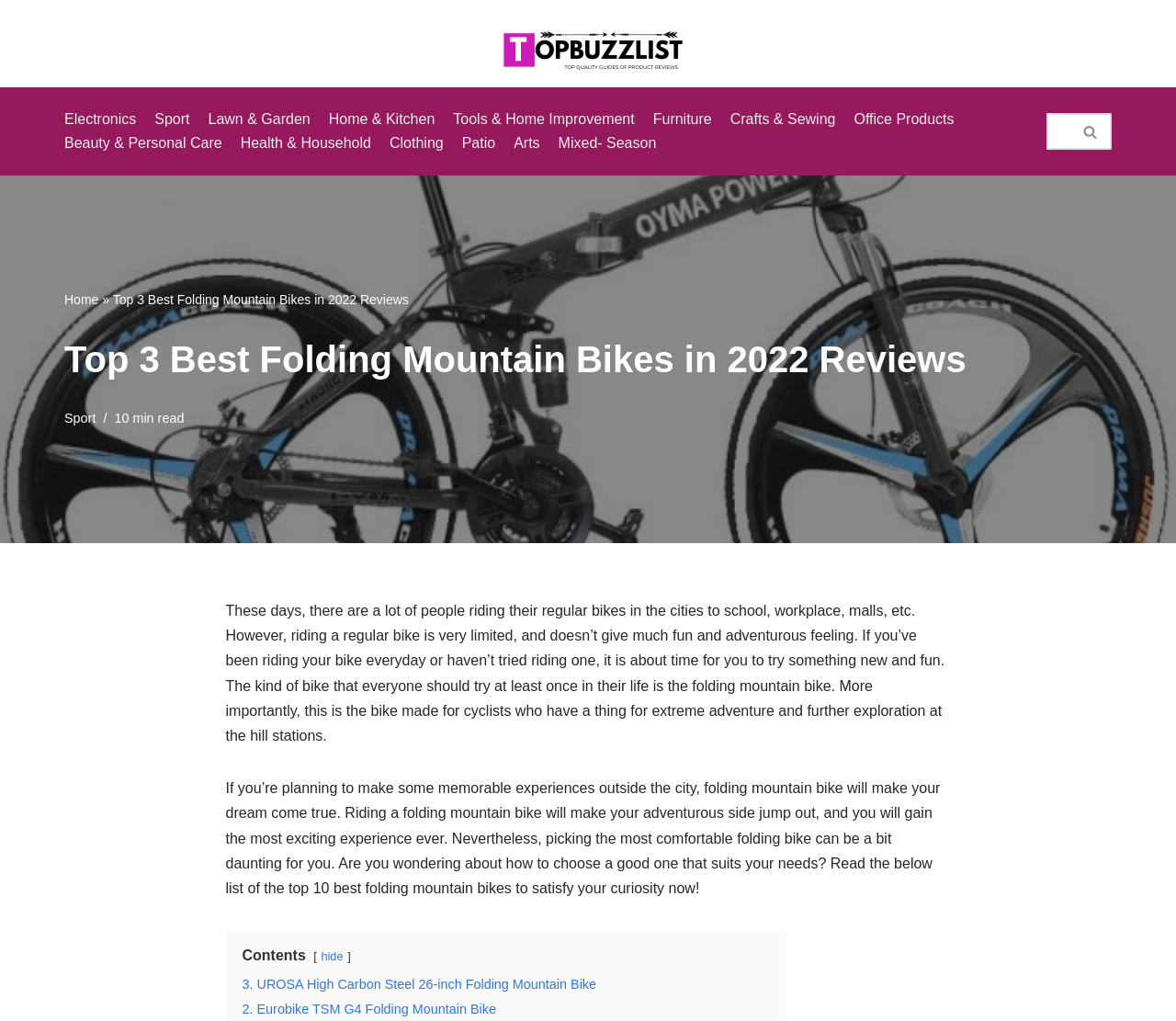Please locate the bounding box coordinates for the element that should be clicked to achieve the following instruction: "Click on the Home link". Ensure the coordinates are given as four float numbers between 0 and 1, i.e., [left, top, right, bottom].

[0.055, 0.286, 0.084, 0.301]